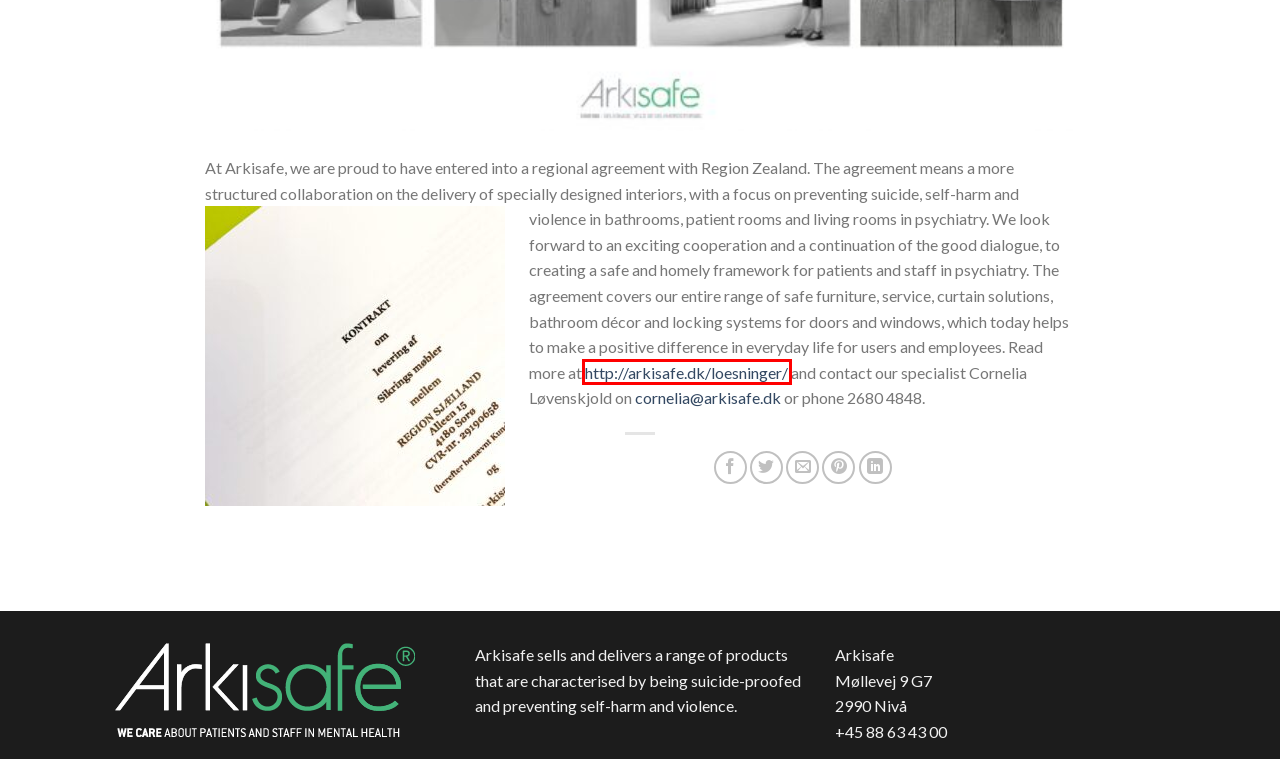You are looking at a webpage screenshot with a red bounding box around an element. Pick the description that best matches the new webpage after interacting with the element in the red bounding box. The possible descriptions are:
A. Solutions – Arkisafe
B. Products – Arkisafe
C. Løsninger – Arkisafe
D. Download – Arkisafe
E. REGIONSAFTALE MED REGION SJÆLLAND – Arkisafe
F. Arkisafe – We care about staff and patients in mental health
G. News – Arkisafe
H. About Arkisafe – Arkisafe

C